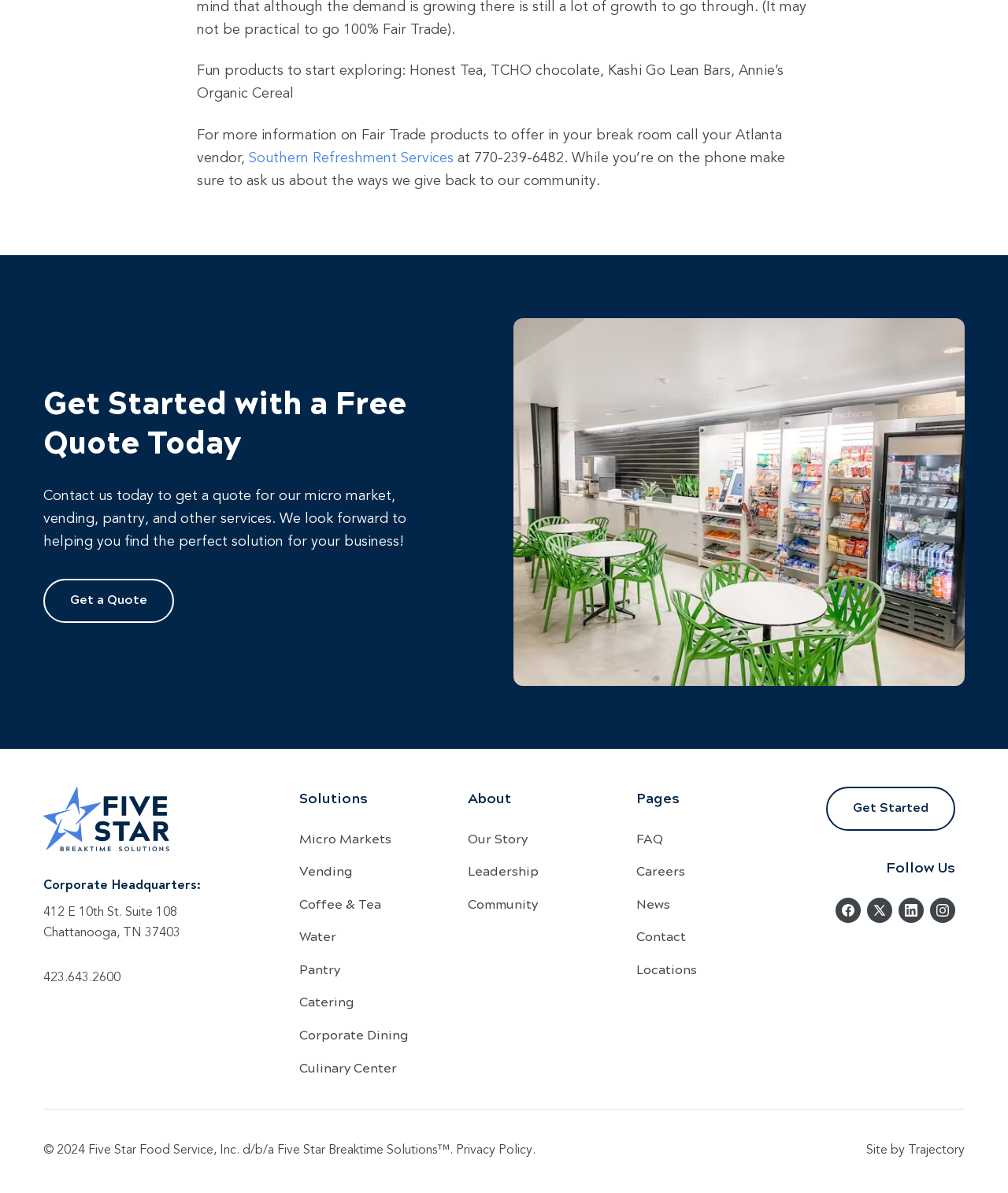What is the name of the community program mentioned?
Can you offer a detailed and complete answer to this question?

I found the name of the community program mentioned by looking at the text, which says 'For more information on Fair Trade products to offer in your break room...'.